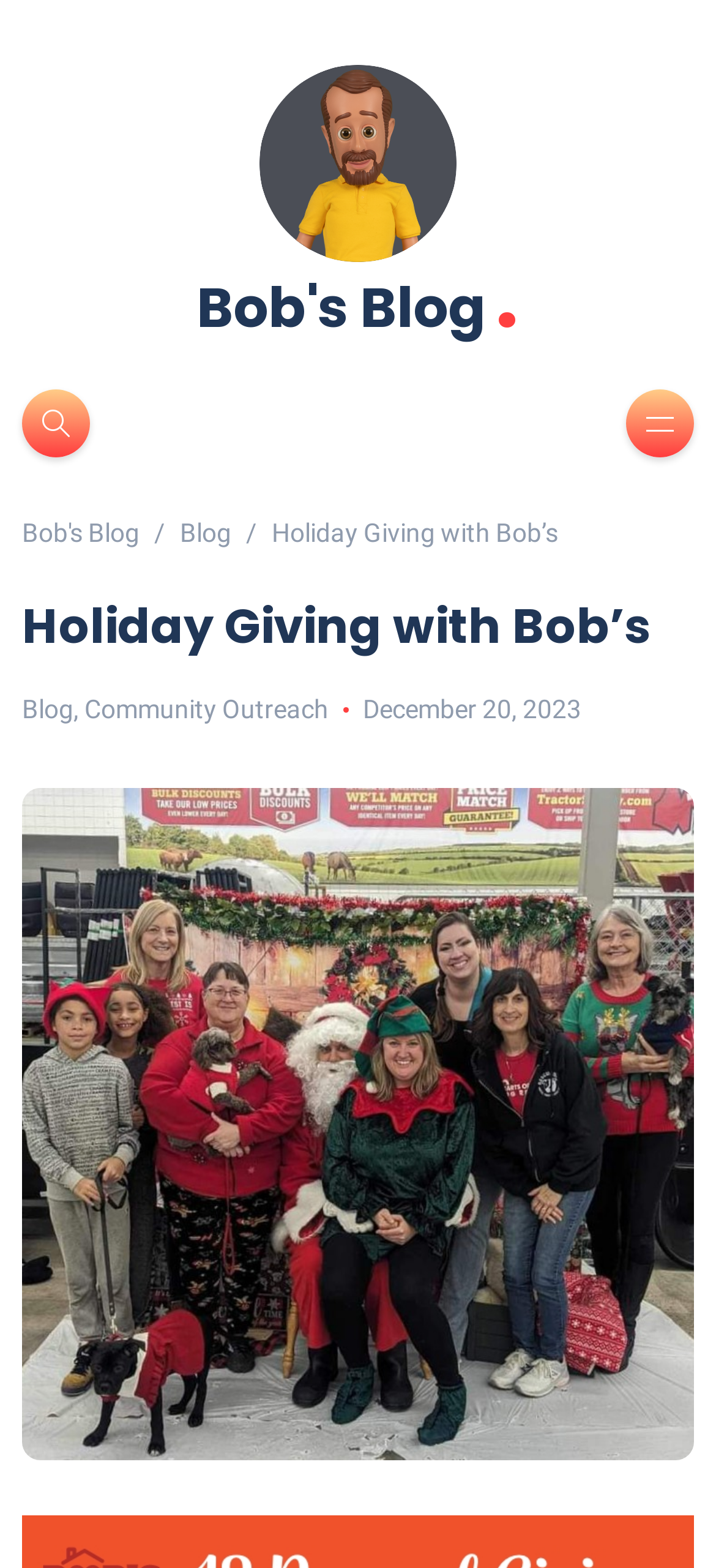Create a detailed summary of the webpage's content and design.

The webpage is a blog post titled "Holiday Giving with Bob's" on Bob's Blog. At the top, there is a logo image of Bob's Blog, accompanied by a link to the blog's homepage. Below the logo, there are two buttons, one on the left and one on the right, with icons but no text descriptions.

Underneath the buttons, there is a navigation breadcrumb section that displays the blog's hierarchy. It consists of three links: "Bob's Blog", "Blog", and a static text "Holiday Giving with Bob’s". The main heading of the page, "Holiday Giving with Bob’s", is prominently displayed below the navigation section.

Further down, there are three links in a row: "Blog", "Community Outreach", and a date "December 20, 2023", separated by commas. The page appears to be a blog post discussing holiday giving, with a focus on community outreach.